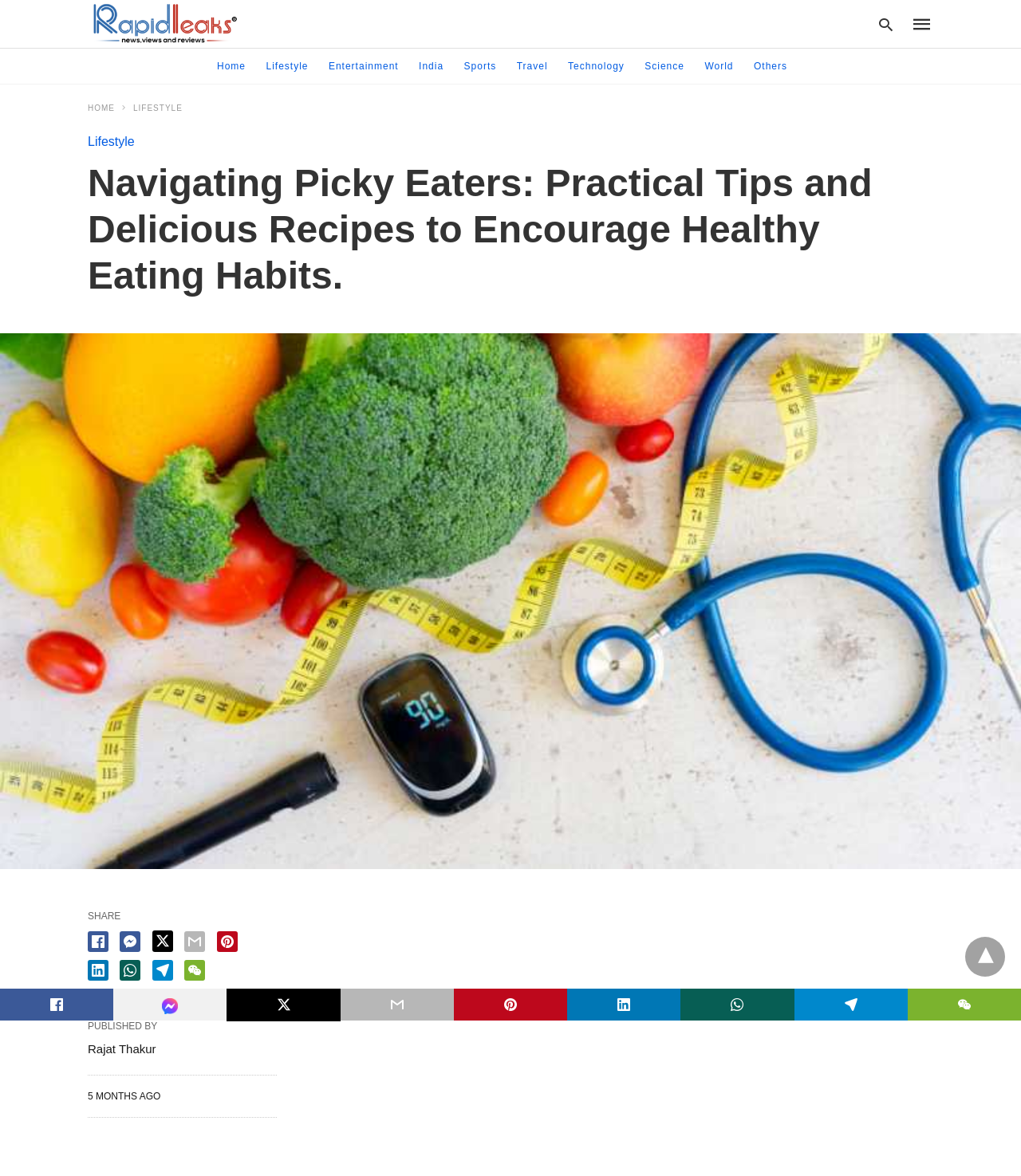Calculate the bounding box coordinates of the UI element given the description: "parent_node: Home title="back to top"".

[0.945, 0.797, 0.984, 0.831]